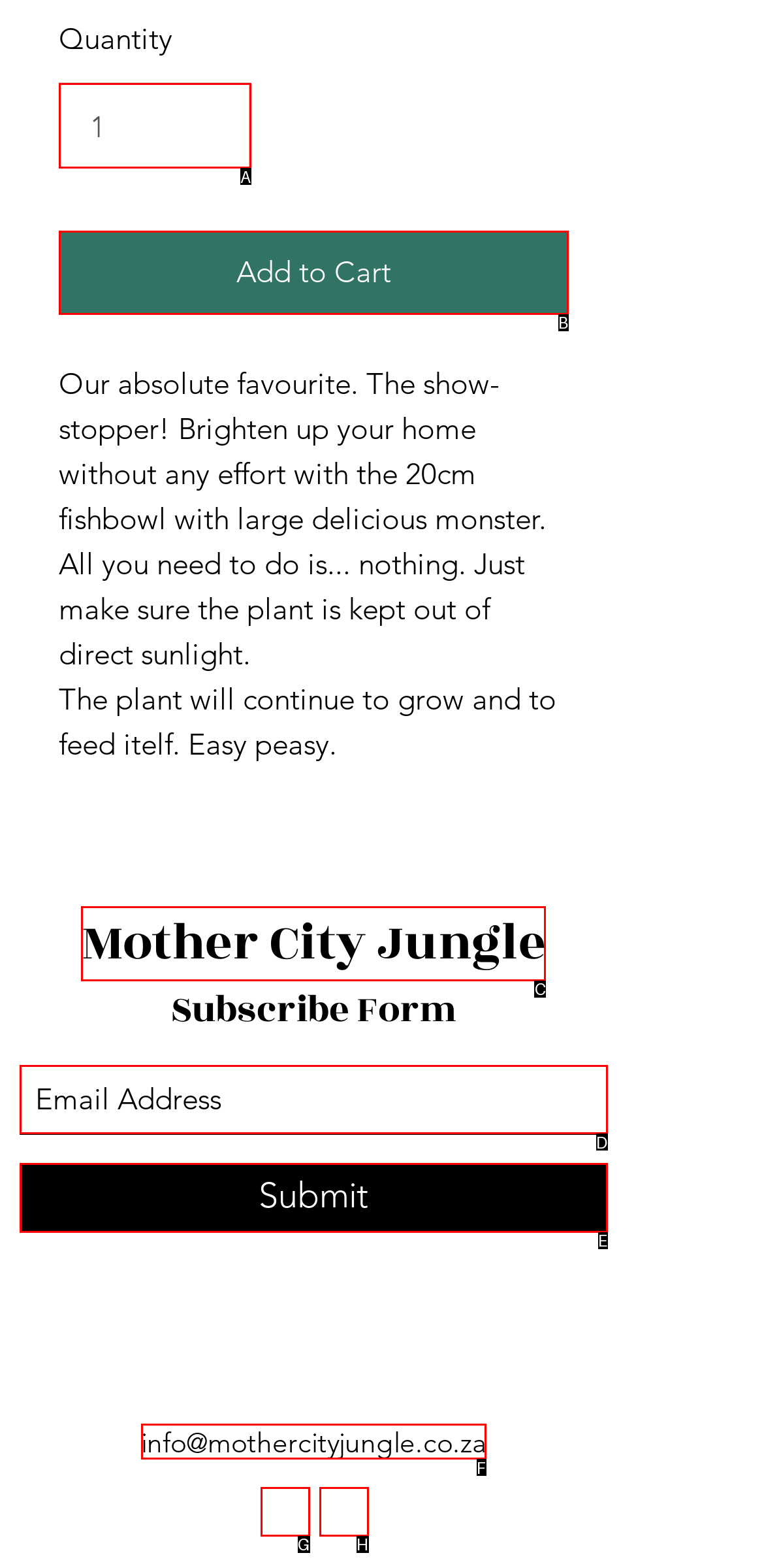Select the letter of the UI element that matches this task: Submit email
Provide the answer as the letter of the correct choice.

E